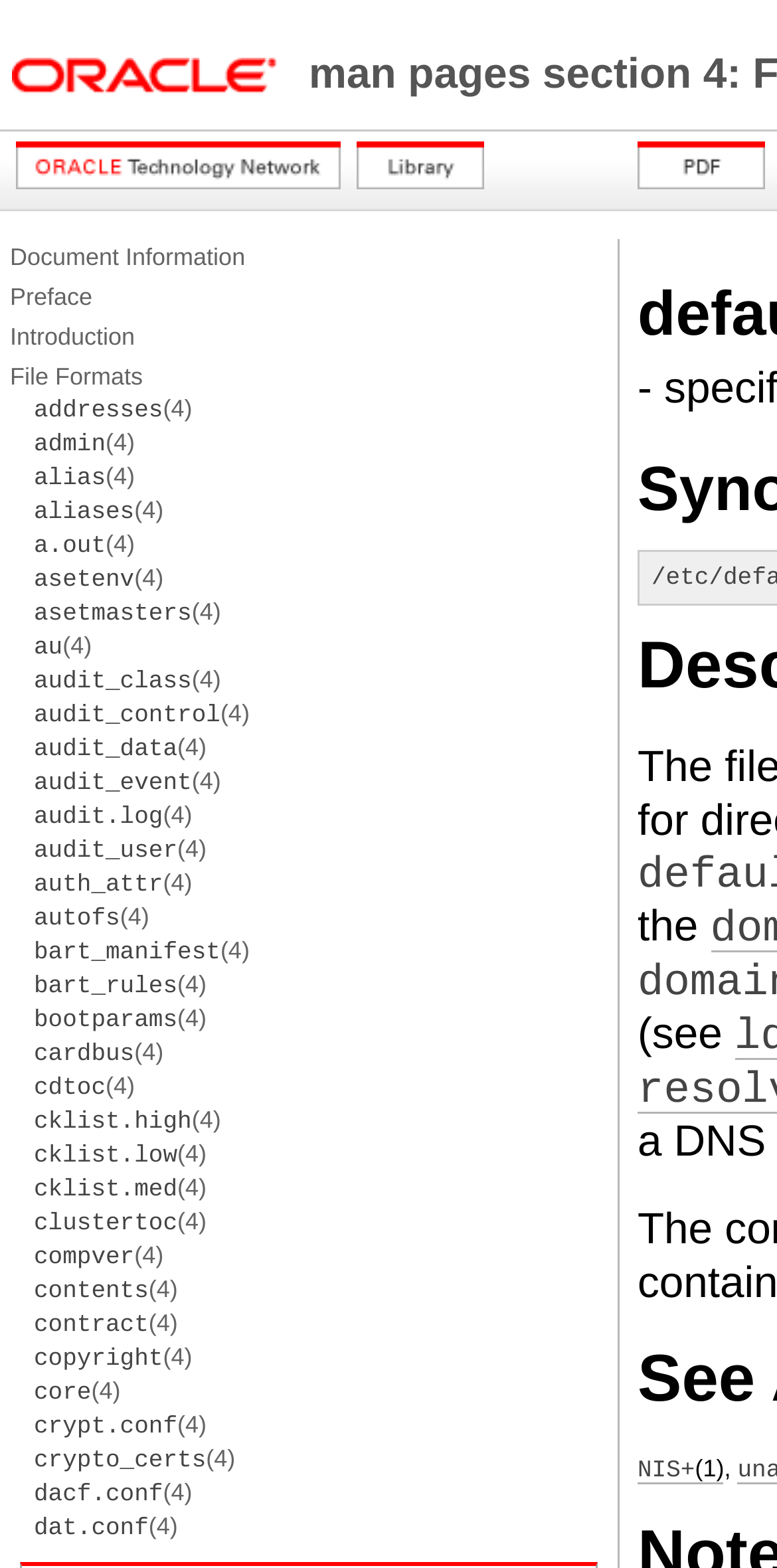Give a one-word or short phrase answer to this question: 
How many links are there in the webpage?

Over 40